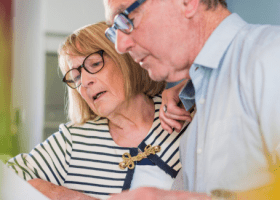Give a comprehensive caption that covers the entire image content.

The image depicts an elderly couple engaged in a thoughtful discussion, likely about important family matters. The woman, wearing glasses and a striped blouse, appears to be examining a document closely. Her expression suggests curiosity or concern as she interacts with the man beside her, who is also focused and looks to be providing support or insight. The ambiance suggests a warm, collaborative atmosphere, highlighting the significance of their conversation, perhaps related to inheritance or estate planning, as implied by the associated content about POD accounts and selling inherited jewelry.